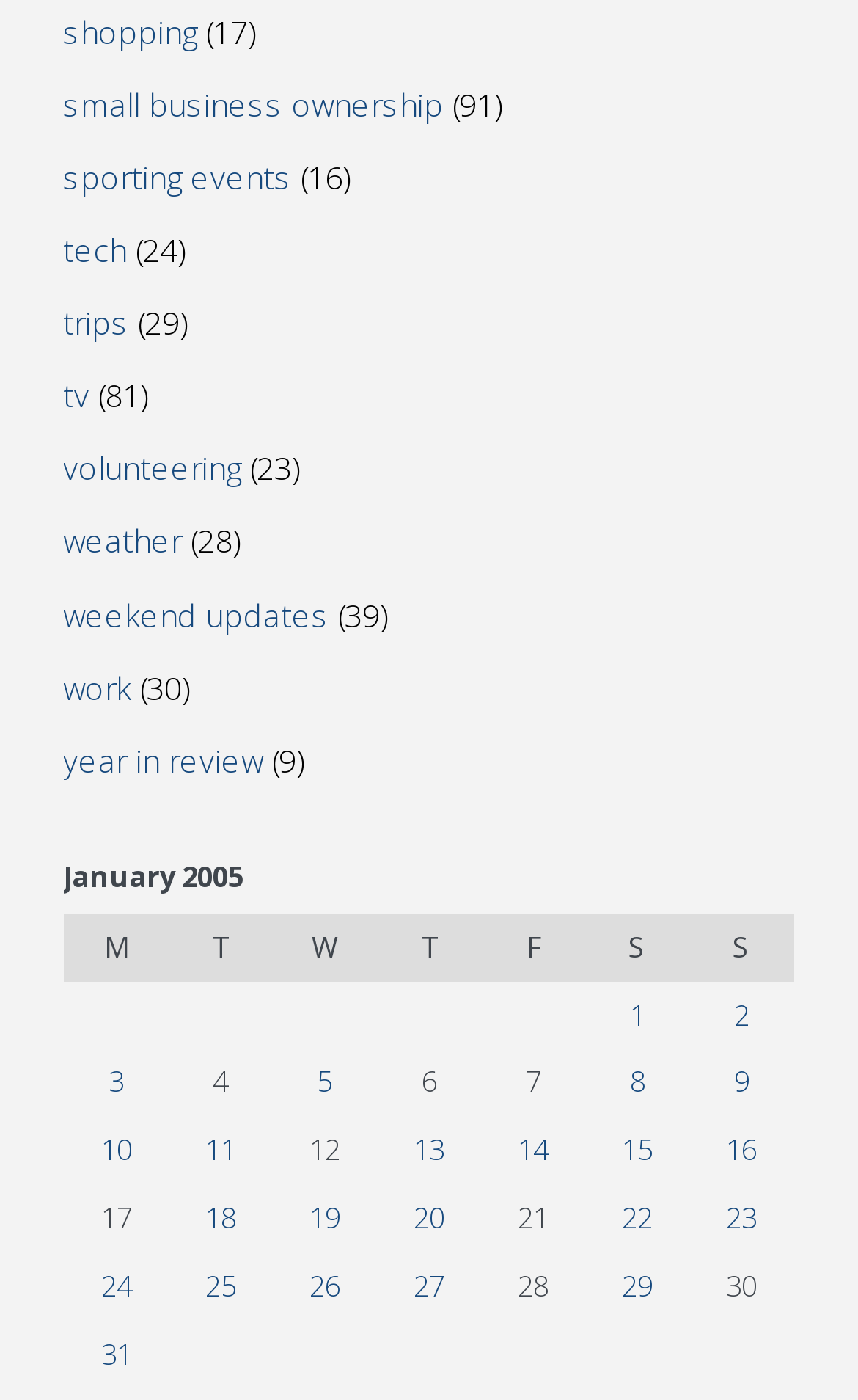Look at the image and write a detailed answer to the question: 
What is the text of the first column header?

The first column header is 'M', which is located in the first row of the table with a bounding box of [0.075, 0.653, 0.197, 0.701].